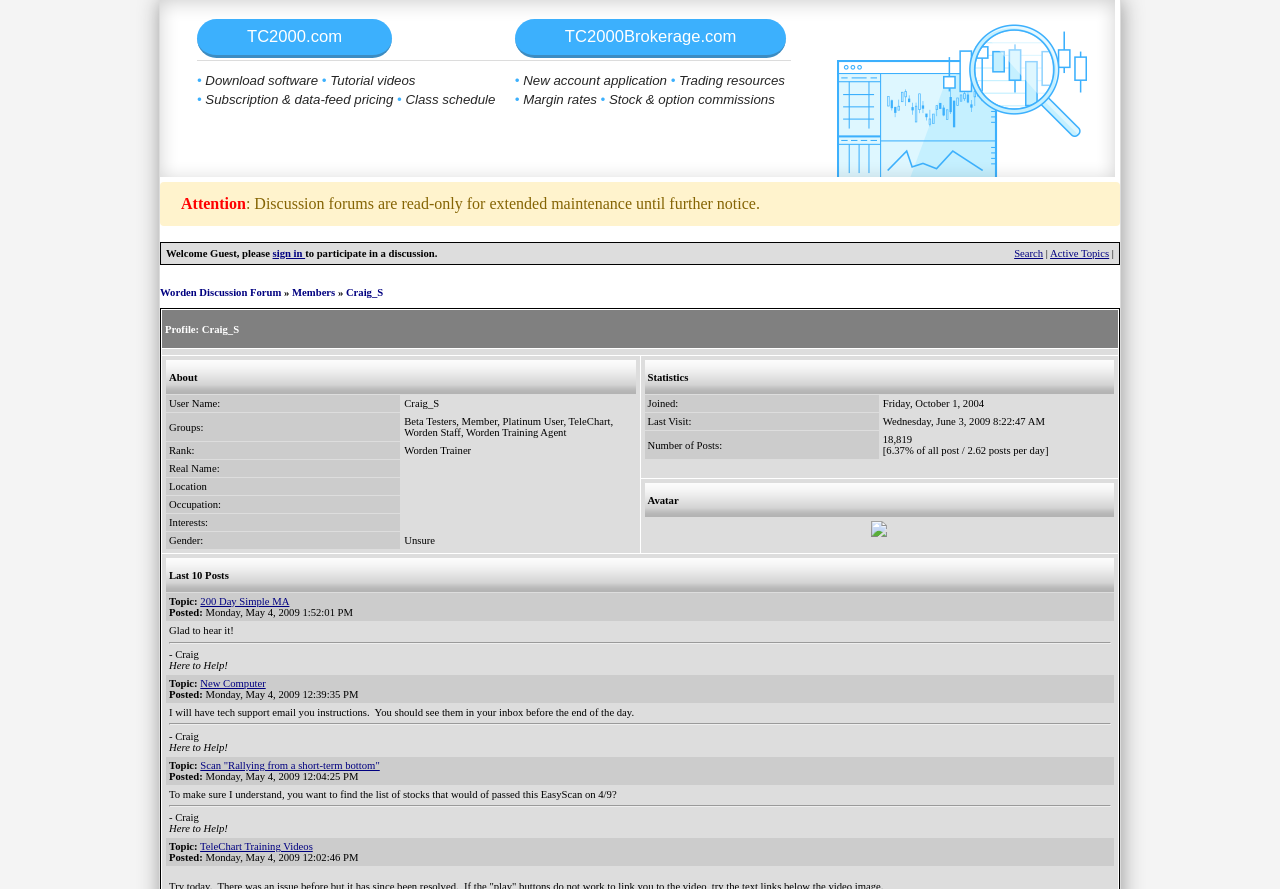Pinpoint the bounding box coordinates of the clickable element to carry out the following instruction: "Visit the Worden Discussion Forum."

[0.125, 0.322, 0.22, 0.335]